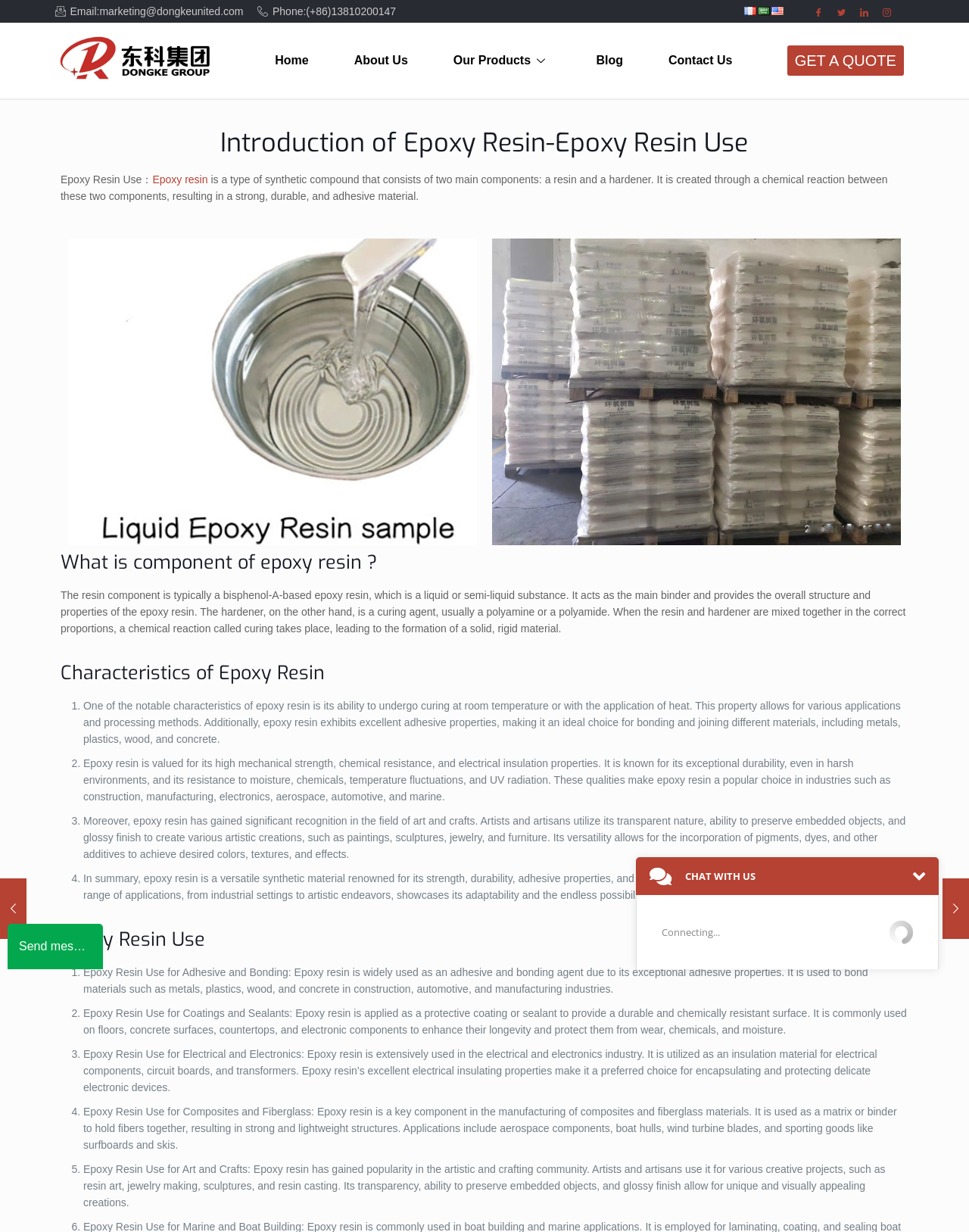What is the main component of epoxy resin?
Provide a short answer using one word or a brief phrase based on the image.

Bisphenol-A-based epoxy resin